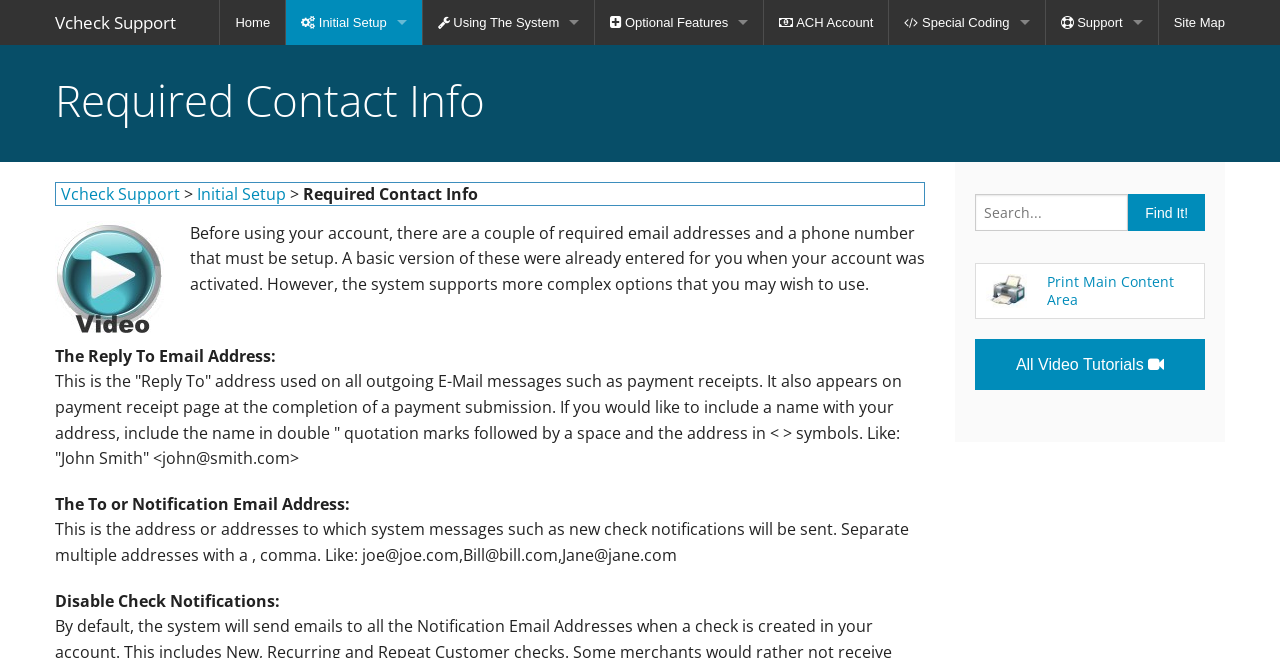What is the purpose of the 'To or Notification Email Address'?
Please give a detailed and elaborate answer to the question based on the image.

The 'To or Notification Email Address' is used to receive system messages, such as new check notifications, and allows for multiple addresses to be separated by commas.